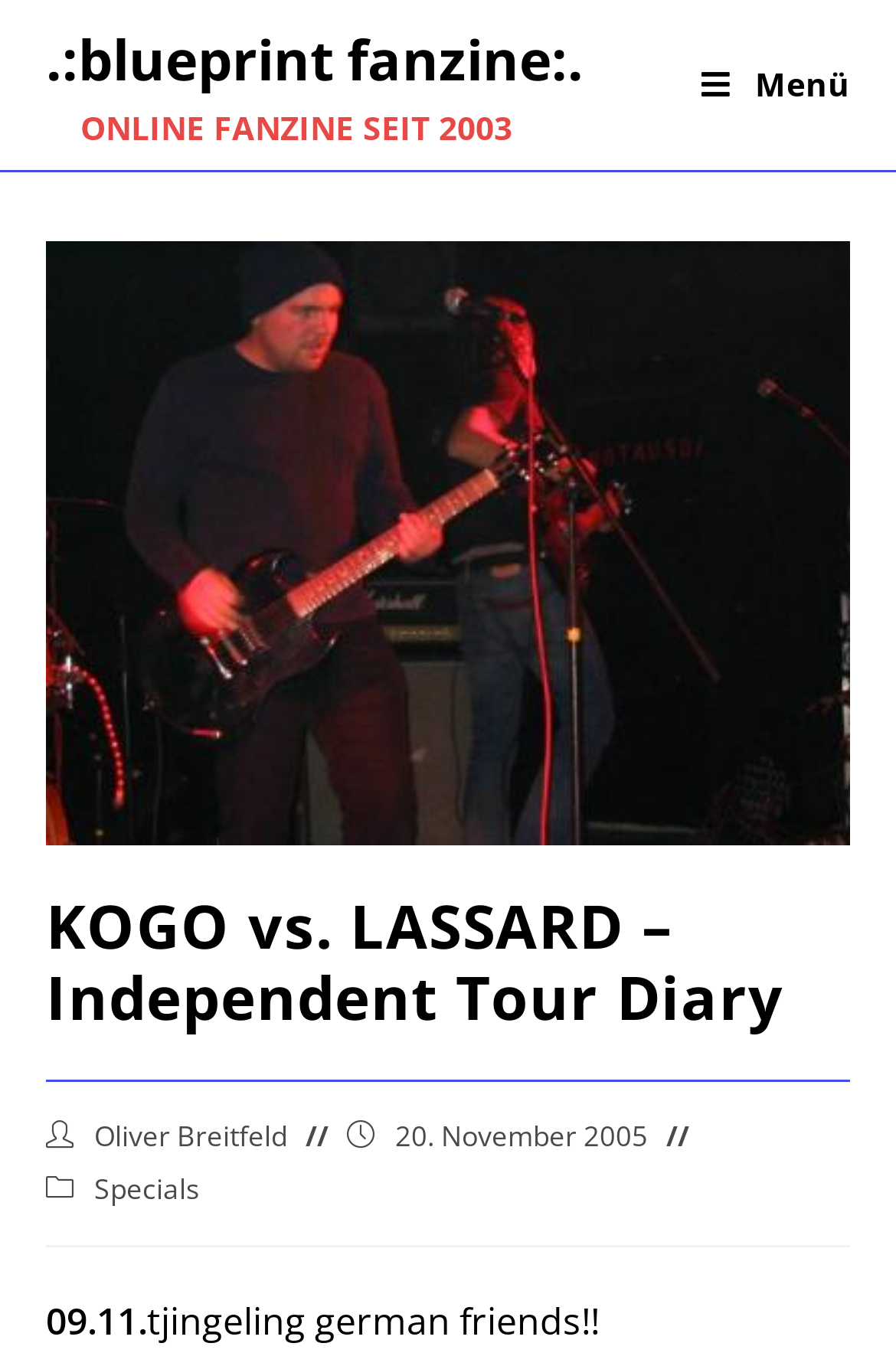Kindly respond to the following question with a single word or a brief phrase: 
What is the name of the fanzine?

blueprint fanzine